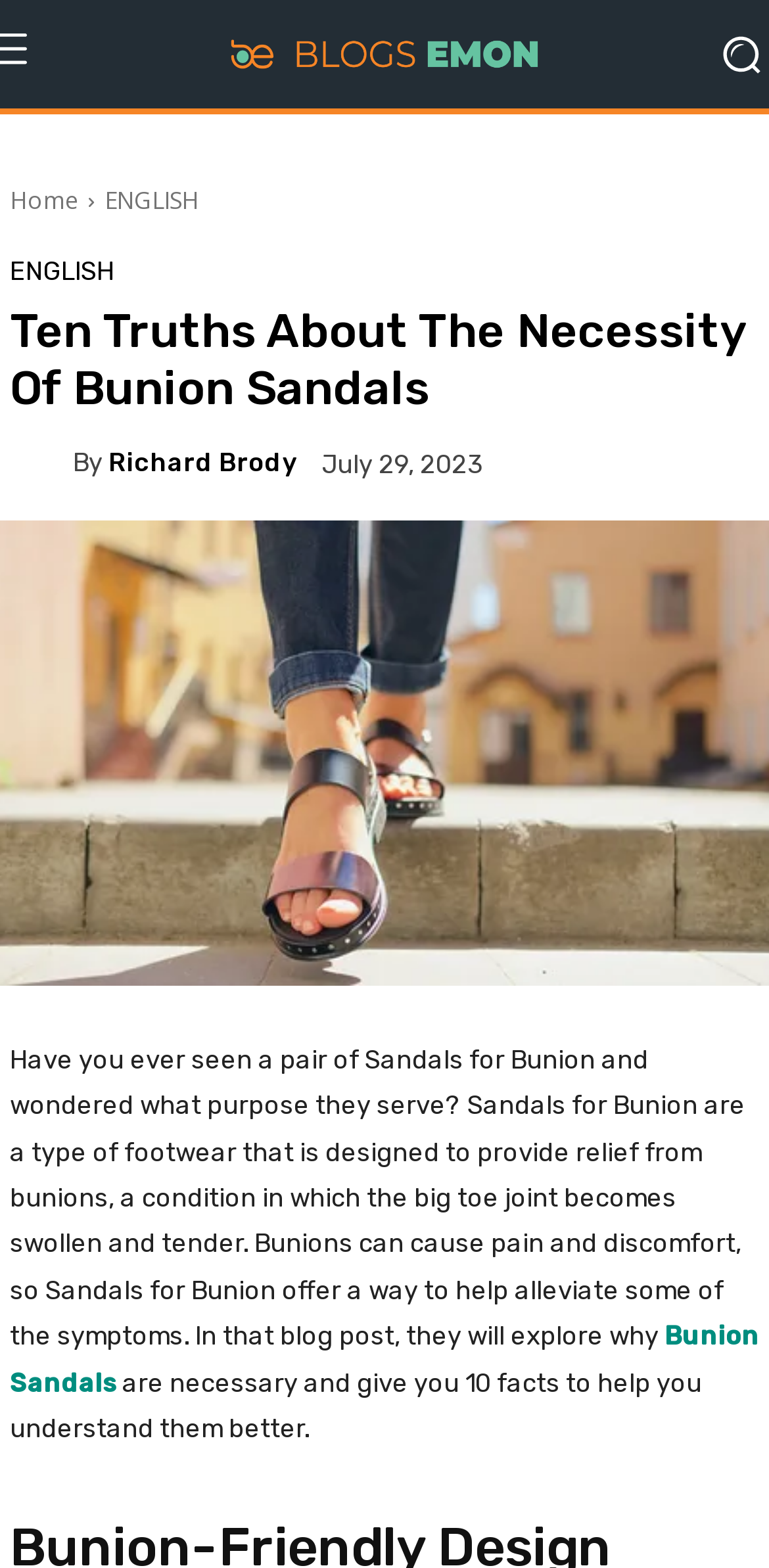Respond to the following question with a brief word or phrase:
What is the purpose of Bunion Sandals?

To provide relief from bunions